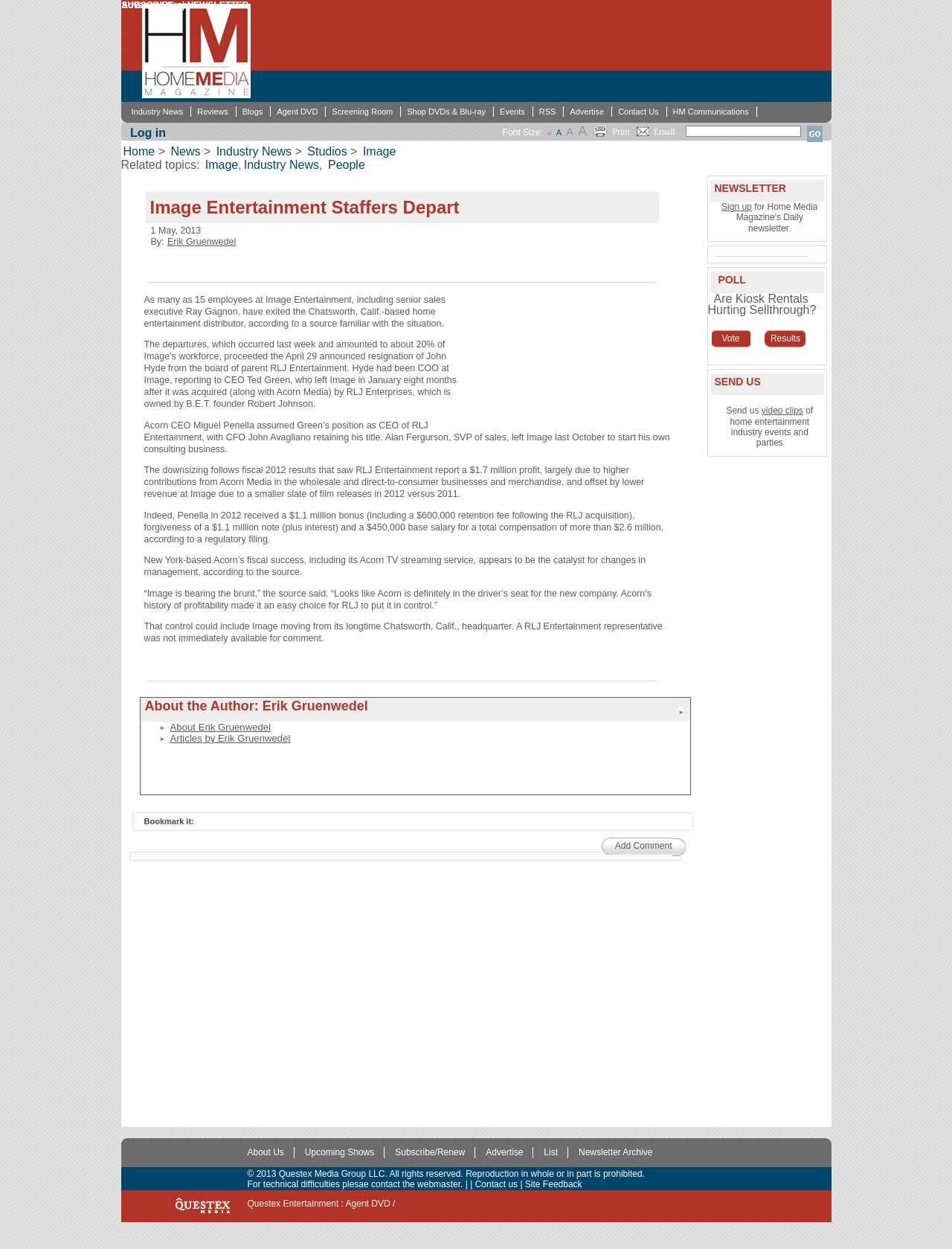Provide a short, one-word or phrase answer to the question below:
What is the name of the streaming service mentioned in the article?

Acorn TV